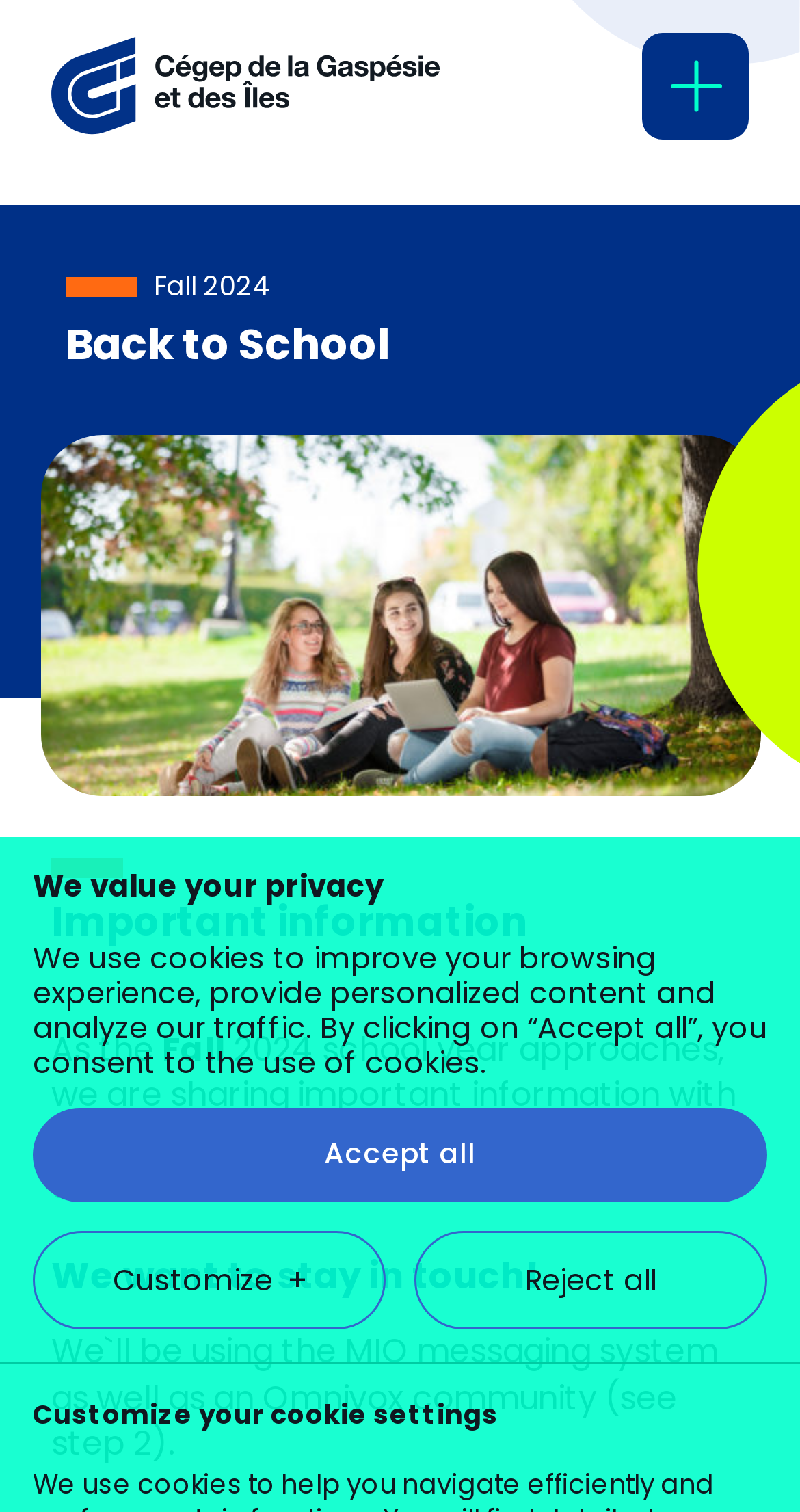Locate the bounding box coordinates of the area to click to fulfill this instruction: "Click on the 'Back to School' link". The bounding box should be presented as four float numbers between 0 and 1, in the order [left, top, right, bottom].

[0.064, 0.385, 0.936, 0.437]